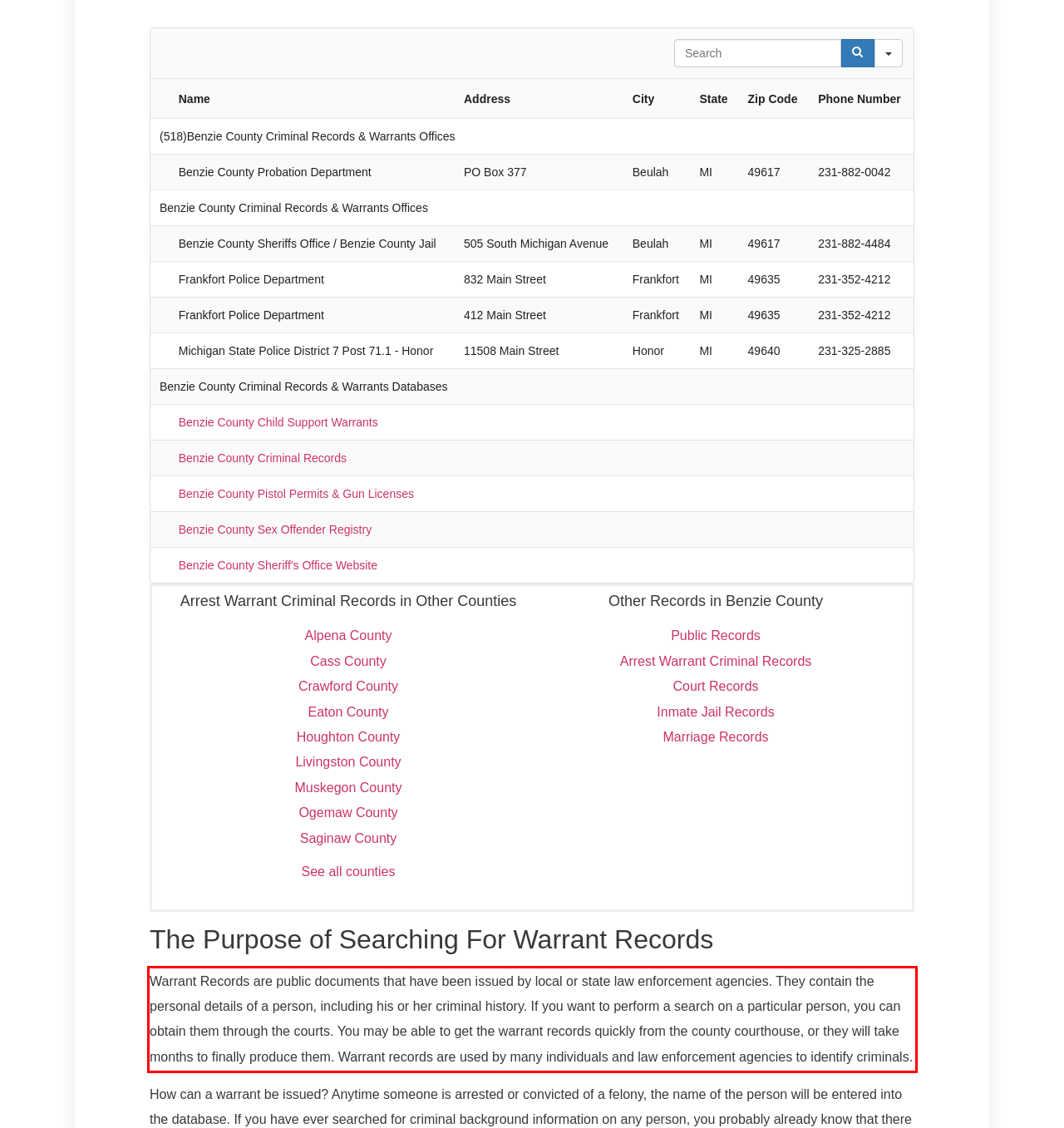Perform OCR on the text inside the red-bordered box in the provided screenshot and output the content.

Warrant Records are public documents that have been issued by local or state law enforcement agencies. They contain the personal details of a person, including his or her criminal history. If you want to perform a search on a particular person, you can obtain them through the courts. You may be able to get the warrant records quickly from the county courthouse, or they will take months to finally produce them. Warrant records are used by many individuals and law enforcement agencies to identify criminals.